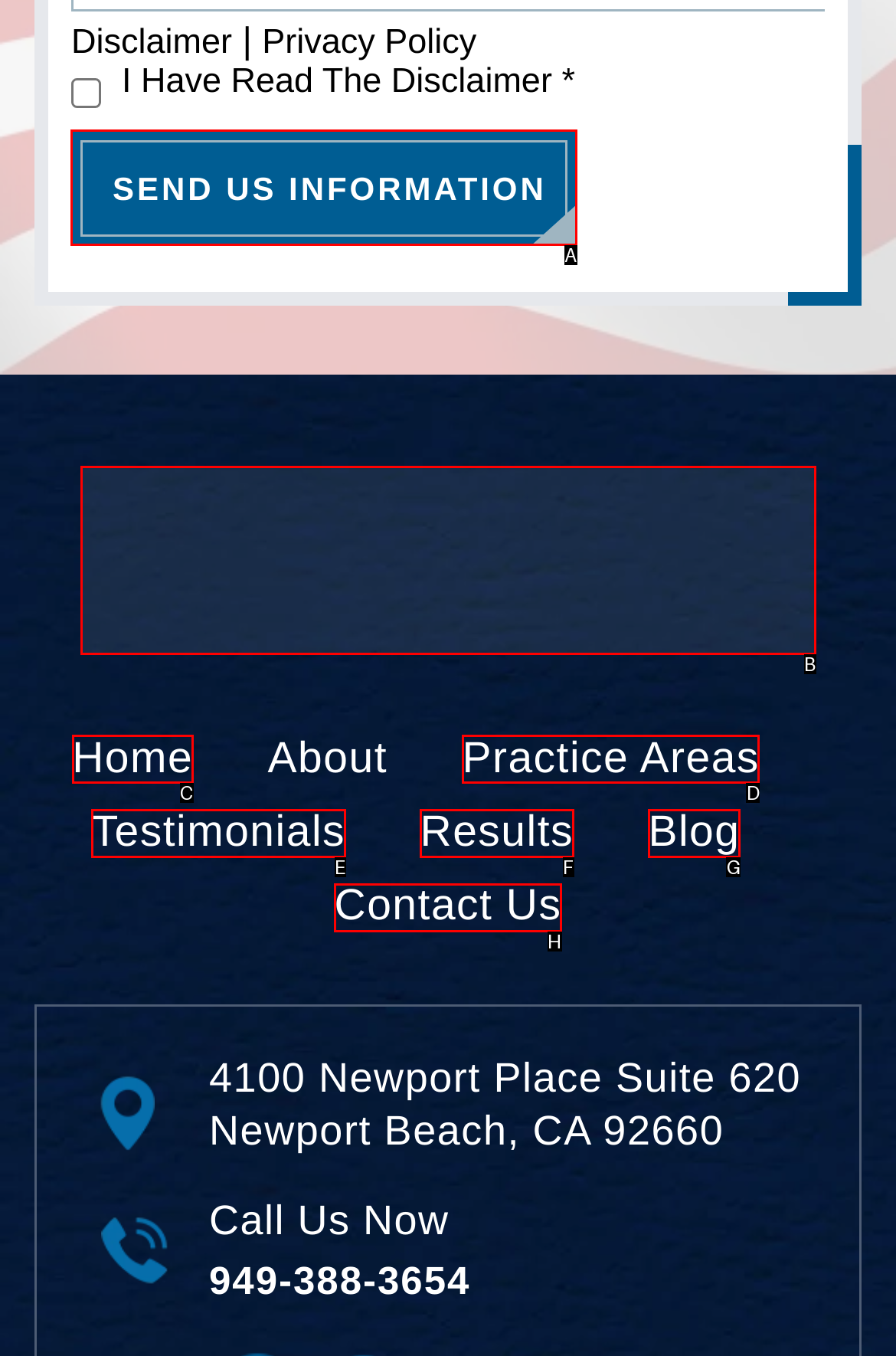Tell me which one HTML element I should click to complete the following task: Click the Send Us Information button
Answer with the option's letter from the given choices directly.

A